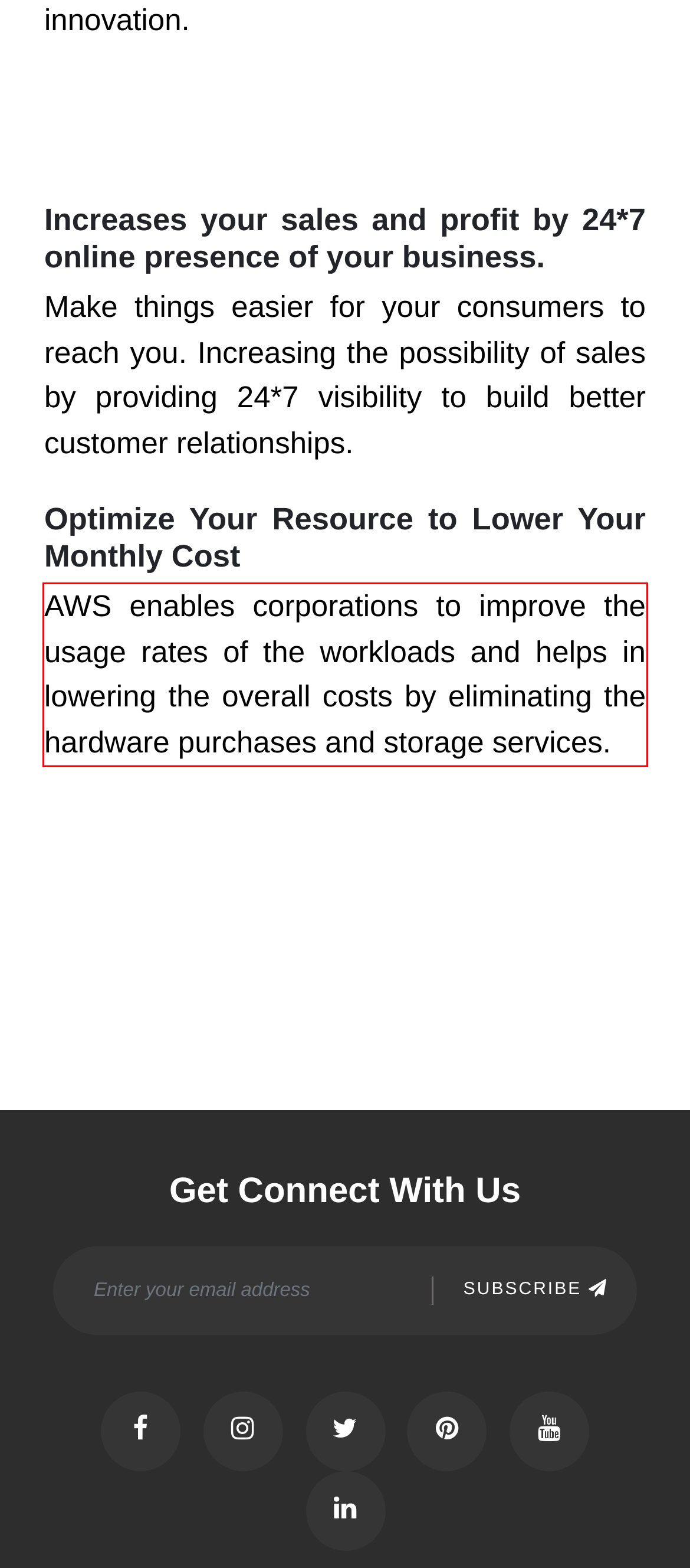In the screenshot of the webpage, find the red bounding box and perform OCR to obtain the text content restricted within this red bounding box.

AWS enables corporations to improve the usage rates of the workloads and helps in lowering the overall costs by eliminating the hardware purchases and storage services.